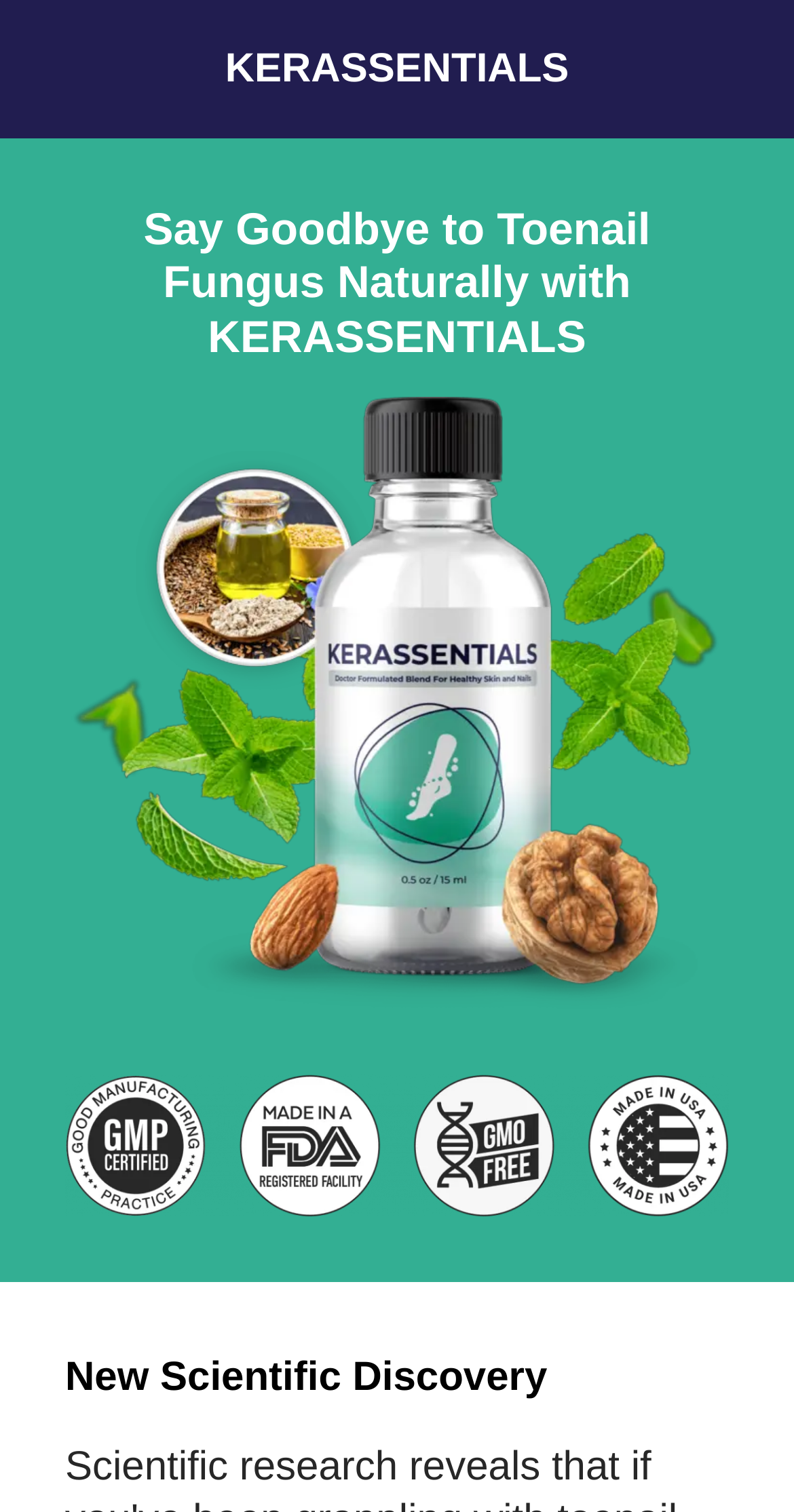Based on what you see in the screenshot, provide a thorough answer to this question: What is the purpose of the certifications image?

The image with the description 'Certifications' is likely used to show that the product, KERASSENTIALS, has received certain certifications or approvals, which can help establish credibility and trust with potential customers.